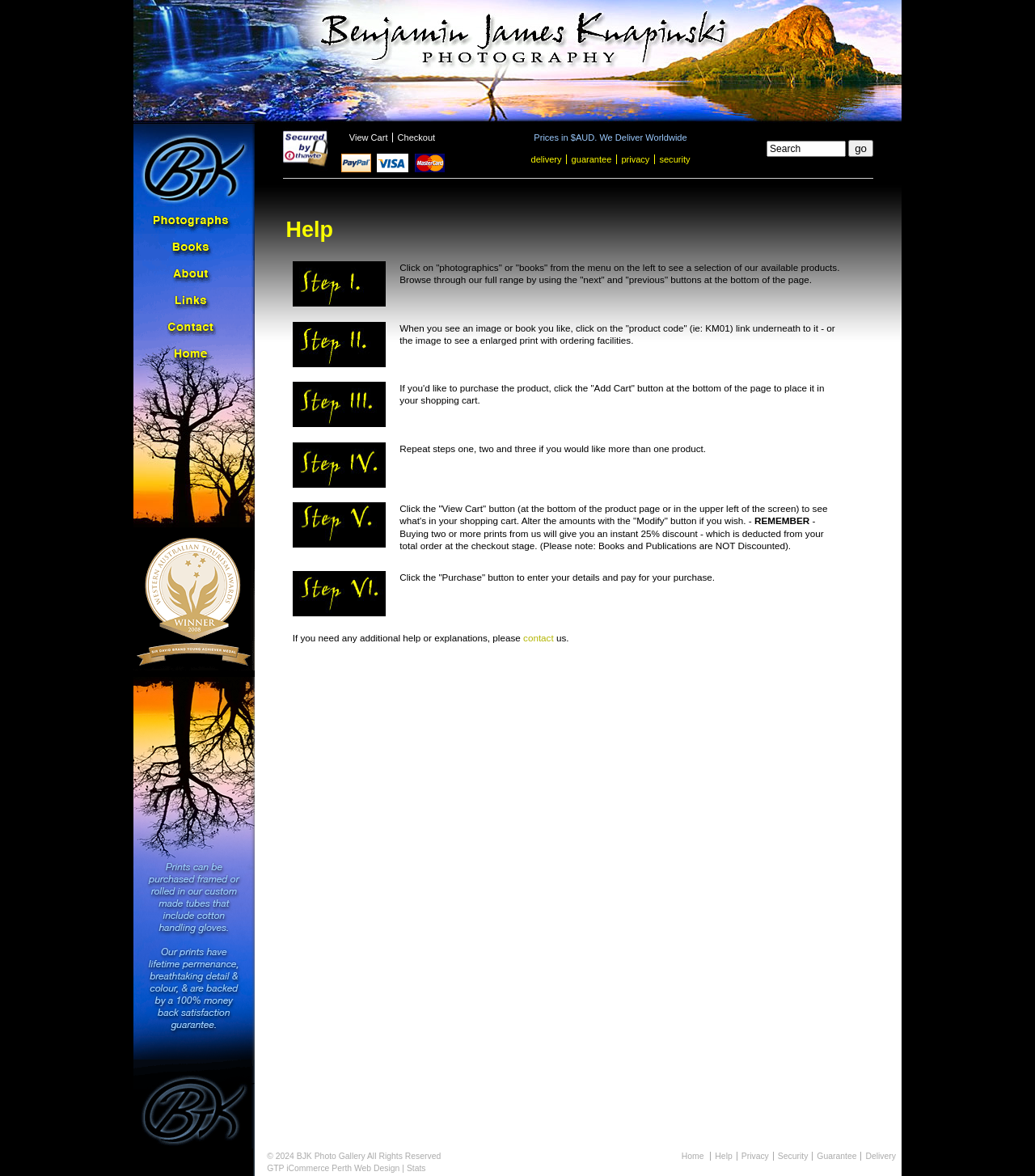What is the currency used for pricing on the website?
Using the image, elaborate on the answer with as much detail as possible.

I found the answer by looking at the static text description, which mentions 'Prices in $AUD. We Deliver Worldwide'.